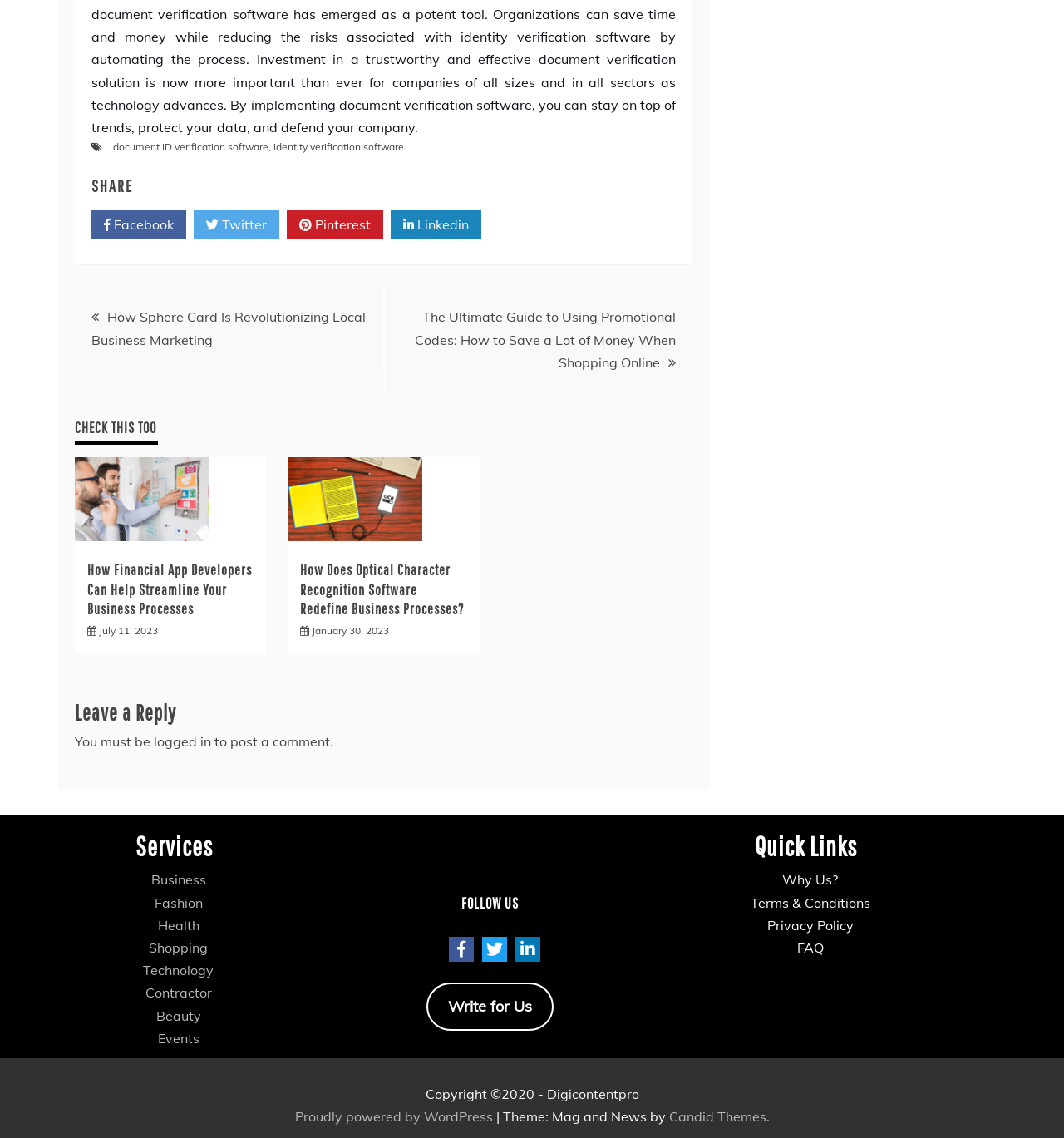Please indicate the bounding box coordinates for the clickable area to complete the following task: "Click on 'document ID verification software'". The coordinates should be specified as four float numbers between 0 and 1, i.e., [left, top, right, bottom].

[0.106, 0.123, 0.252, 0.134]